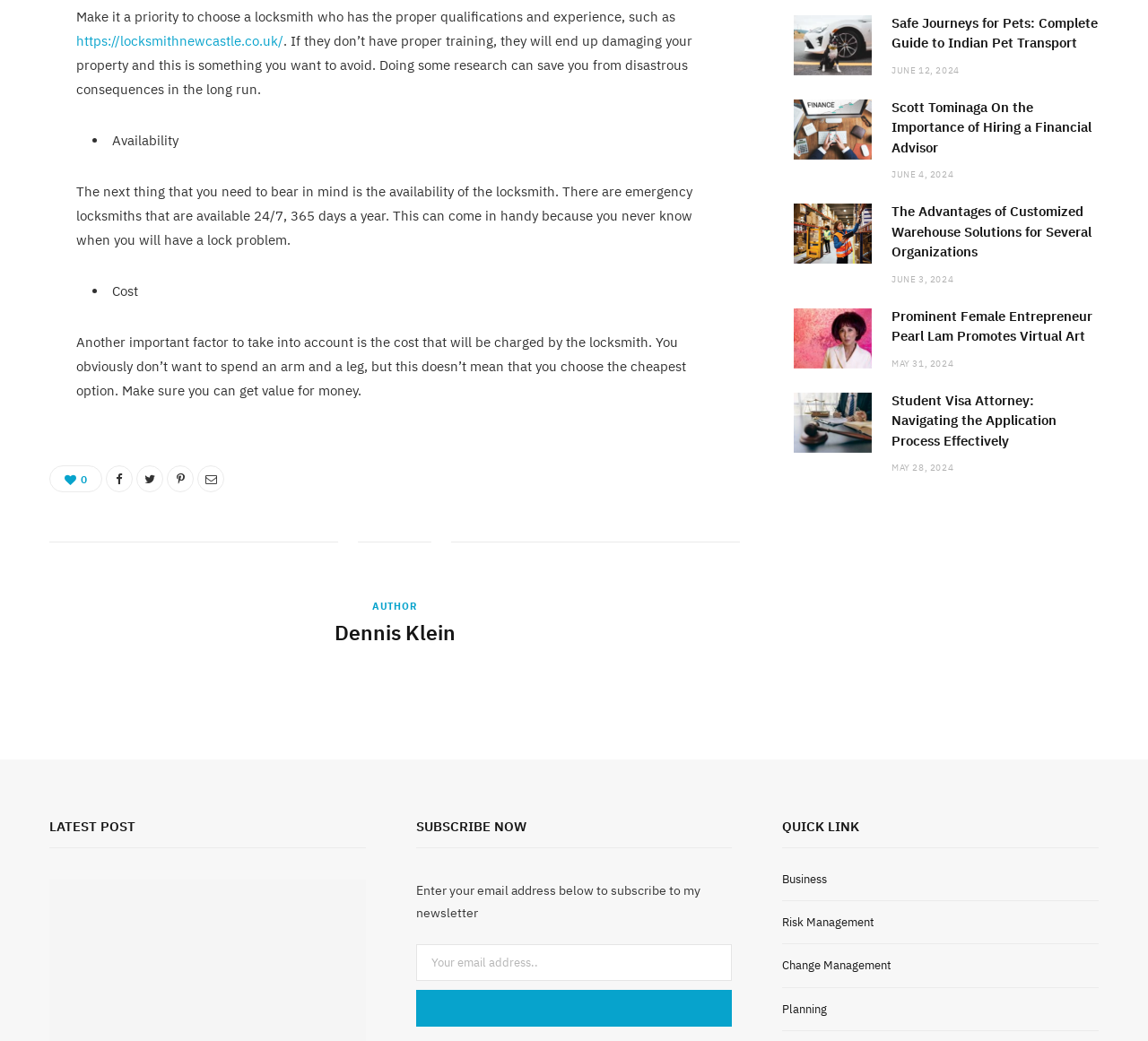Answer the following query with a single word or phrase:
What is the category of the 'QUICK LINK' section?

Business